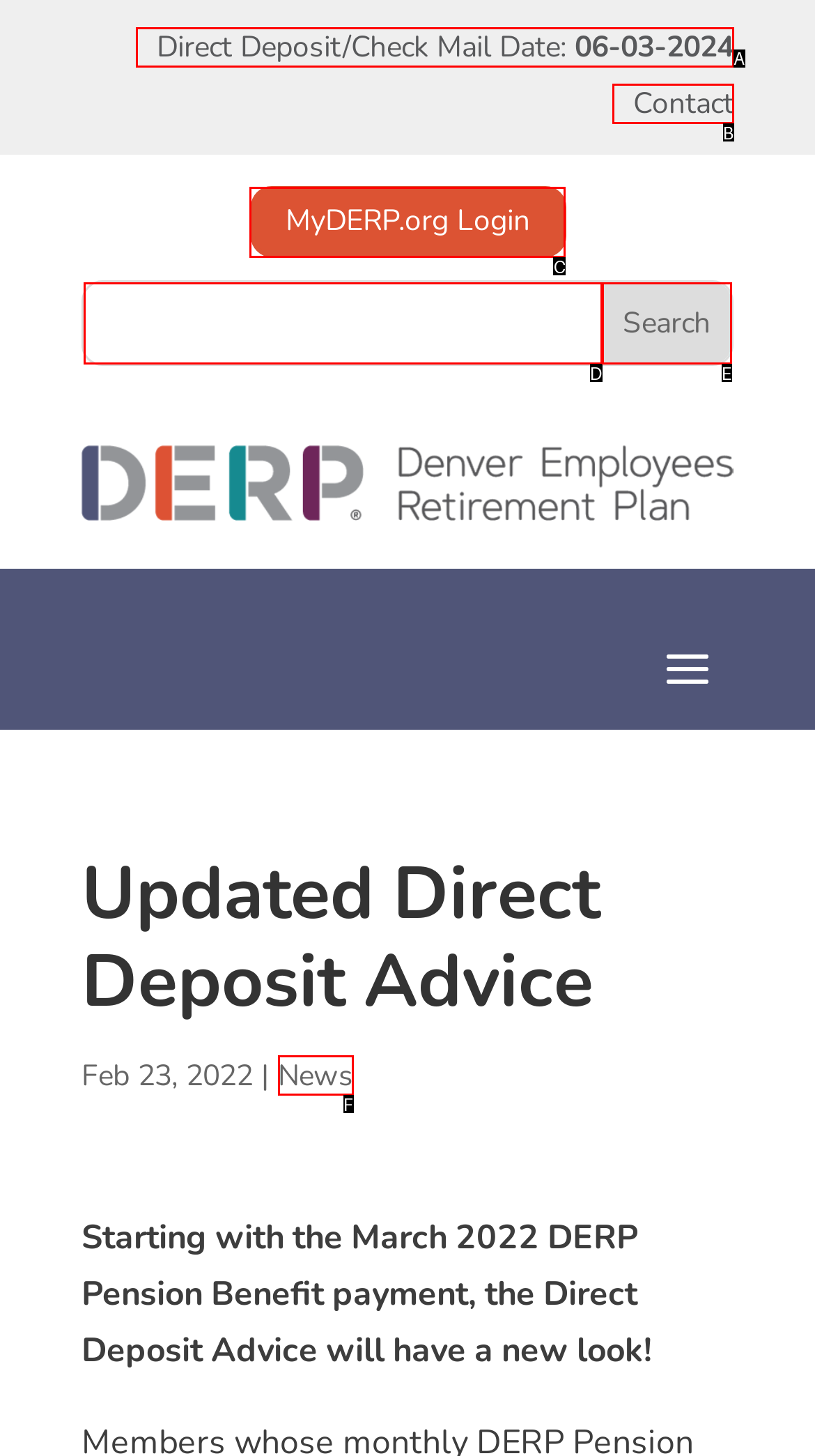Based on the element description: News, choose the best matching option. Provide the letter of the option directly.

F